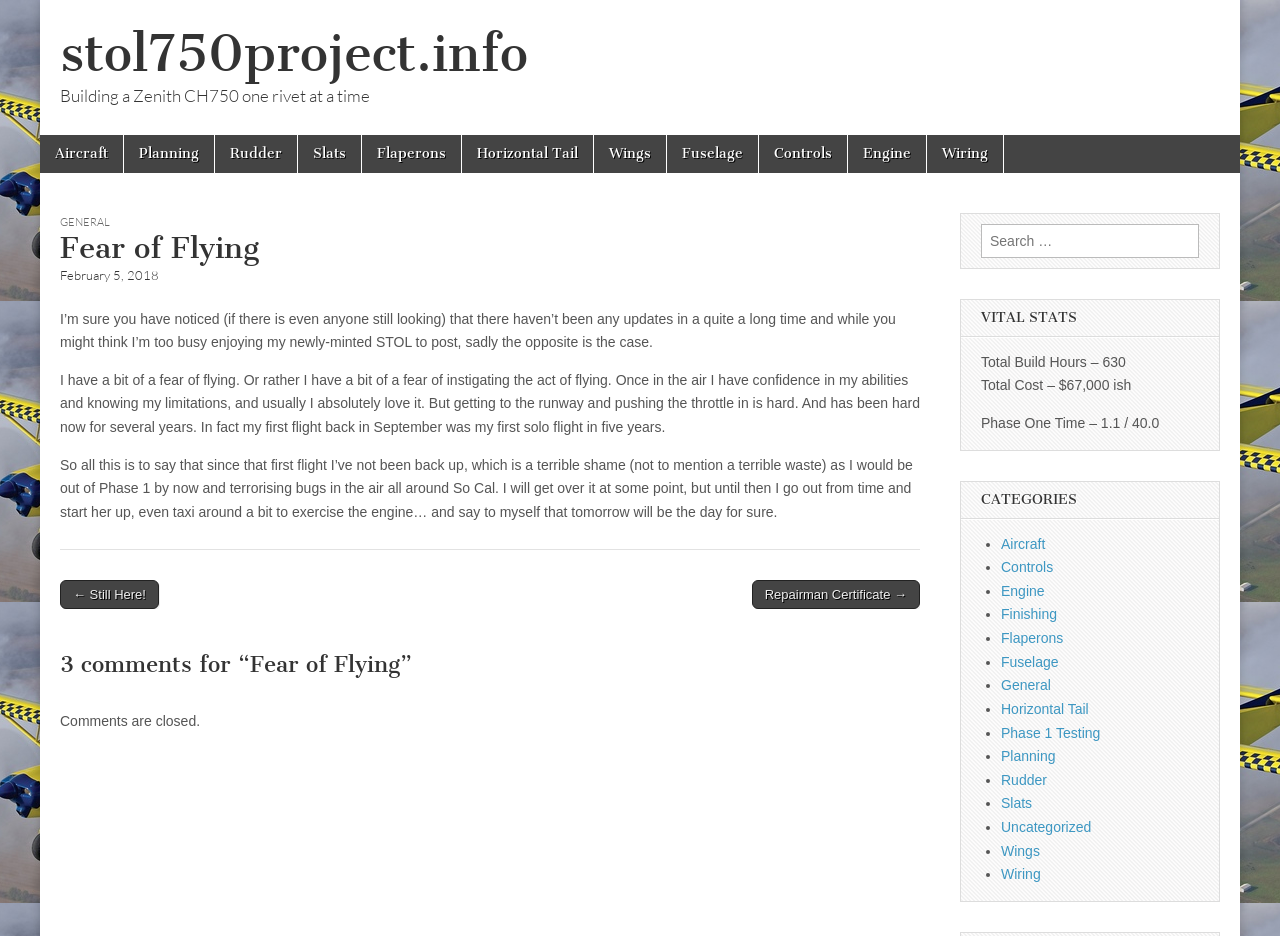What is the total build hours of the aircraft?
Analyze the image and provide a thorough answer to the question.

The total build hours can be found in the static text element with the text 'Total Build Hours – 630' which is located inside the vital stats section.